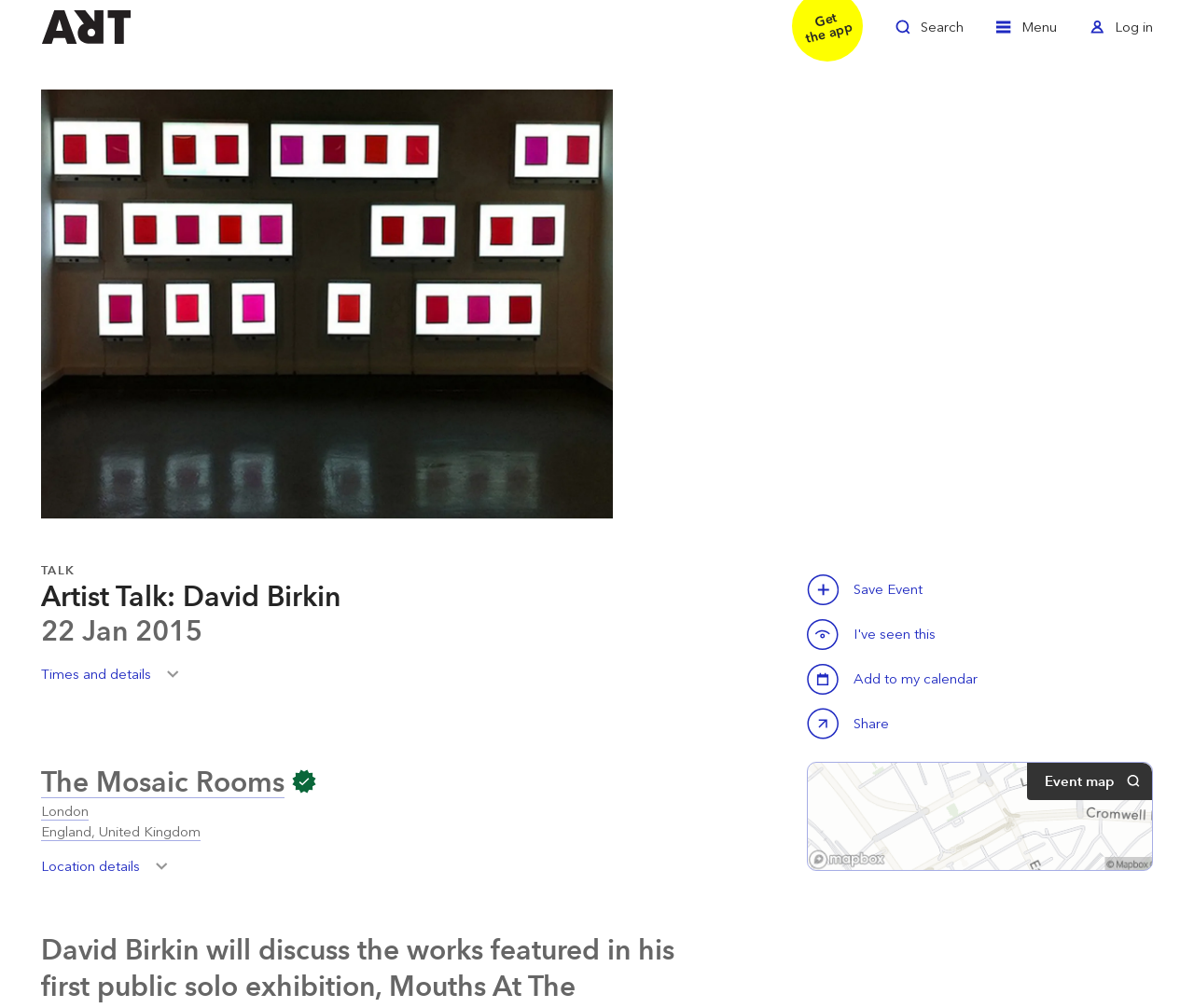Find the bounding box coordinates of the area that needs to be clicked in order to achieve the following instruction: "Toggle search". The coordinates should be specified as four float numbers between 0 and 1, i.e., [left, top, right, bottom].

[0.75, 0.014, 0.807, 0.052]